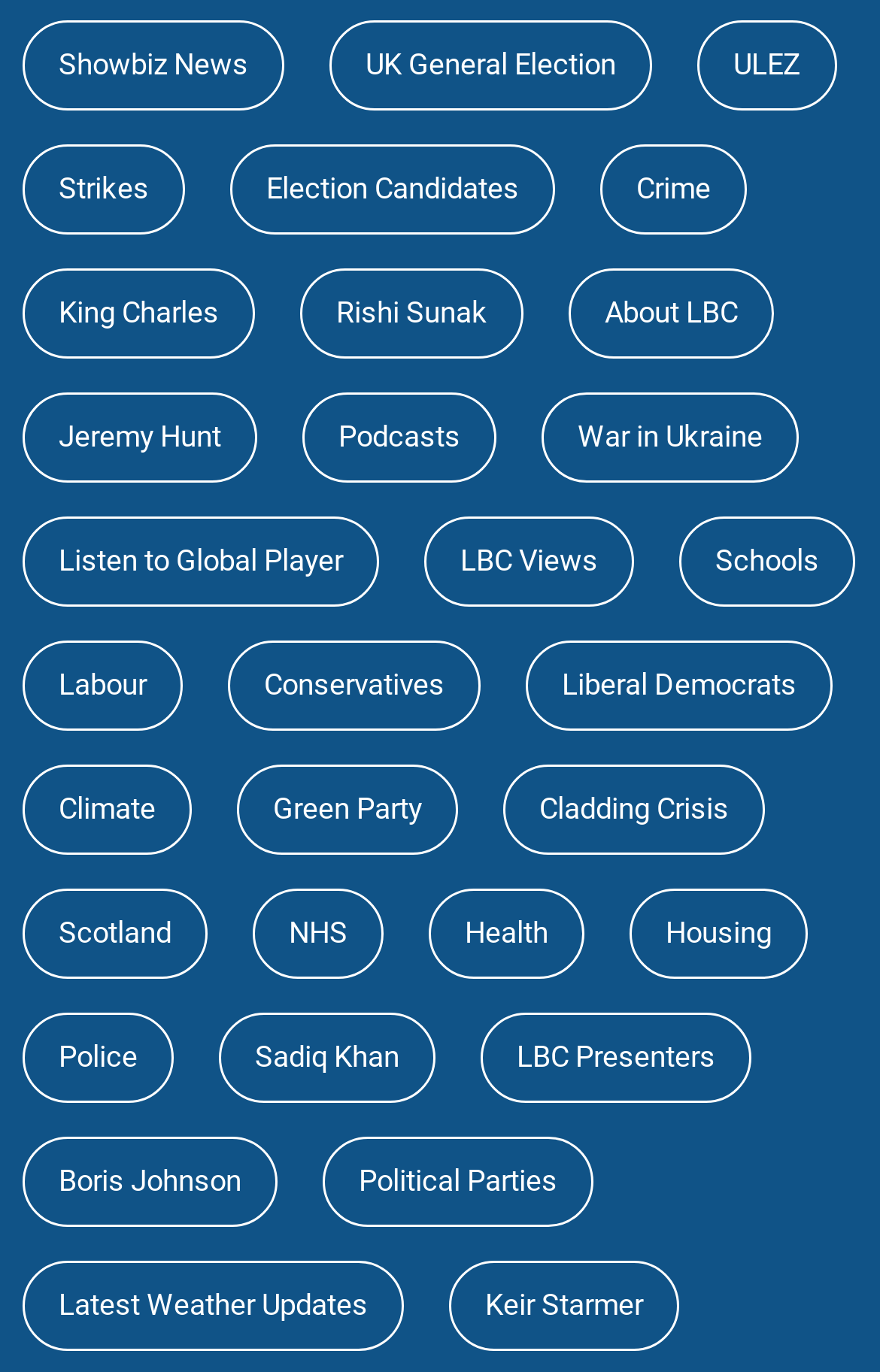What is the category related to 'NHS'?
Look at the webpage screenshot and answer the question with a detailed explanation.

The link 'NHS' is located near the link 'Health', and based on their proximity, it can be inferred that the category related to 'NHS' is Health.